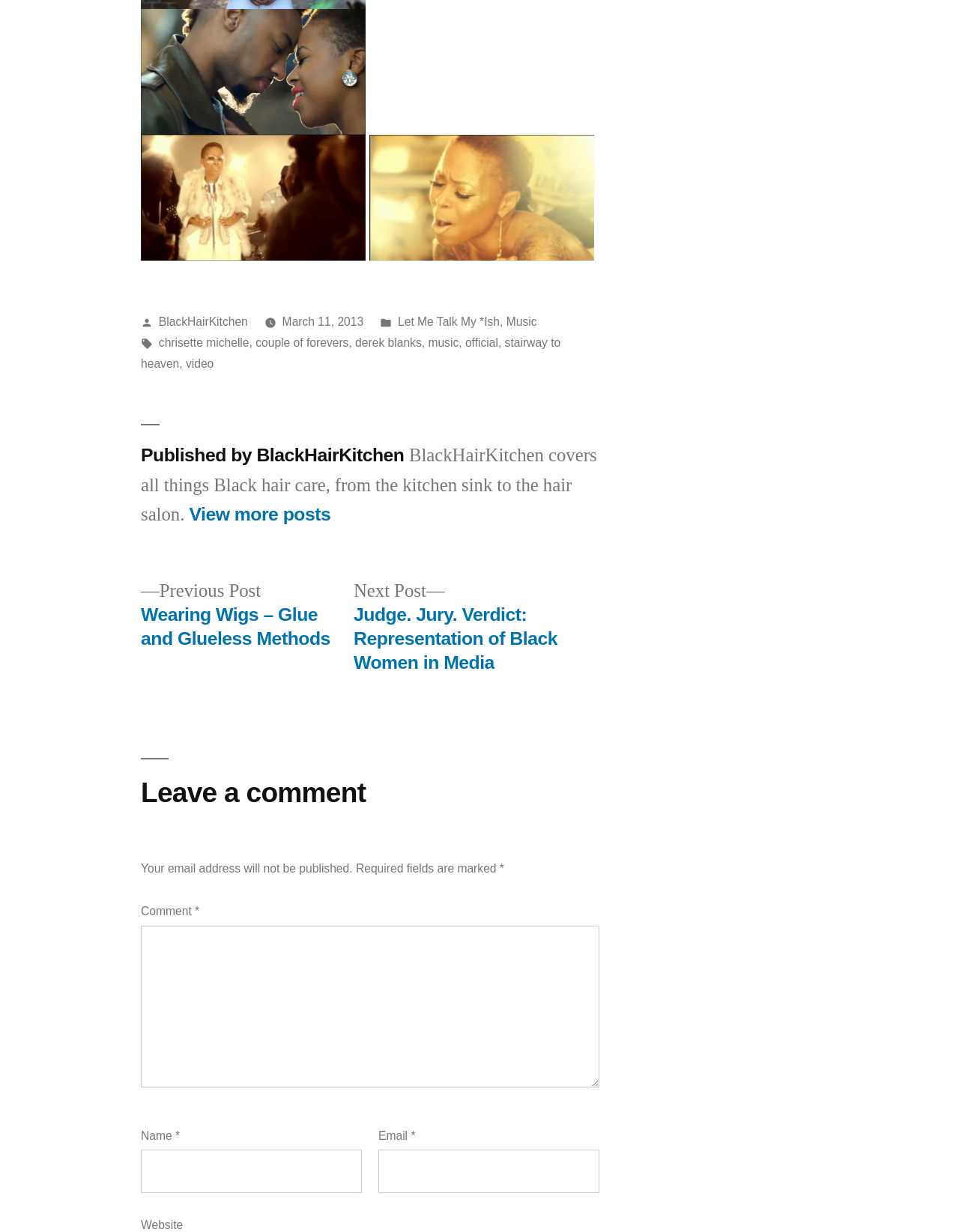Identify the bounding box for the described UI element. Provide the coordinates in (top-left x, top-left y, bottom-right x, bottom-right y) format with values ranging from 0 to 1: Music

[0.528, 0.256, 0.56, 0.266]